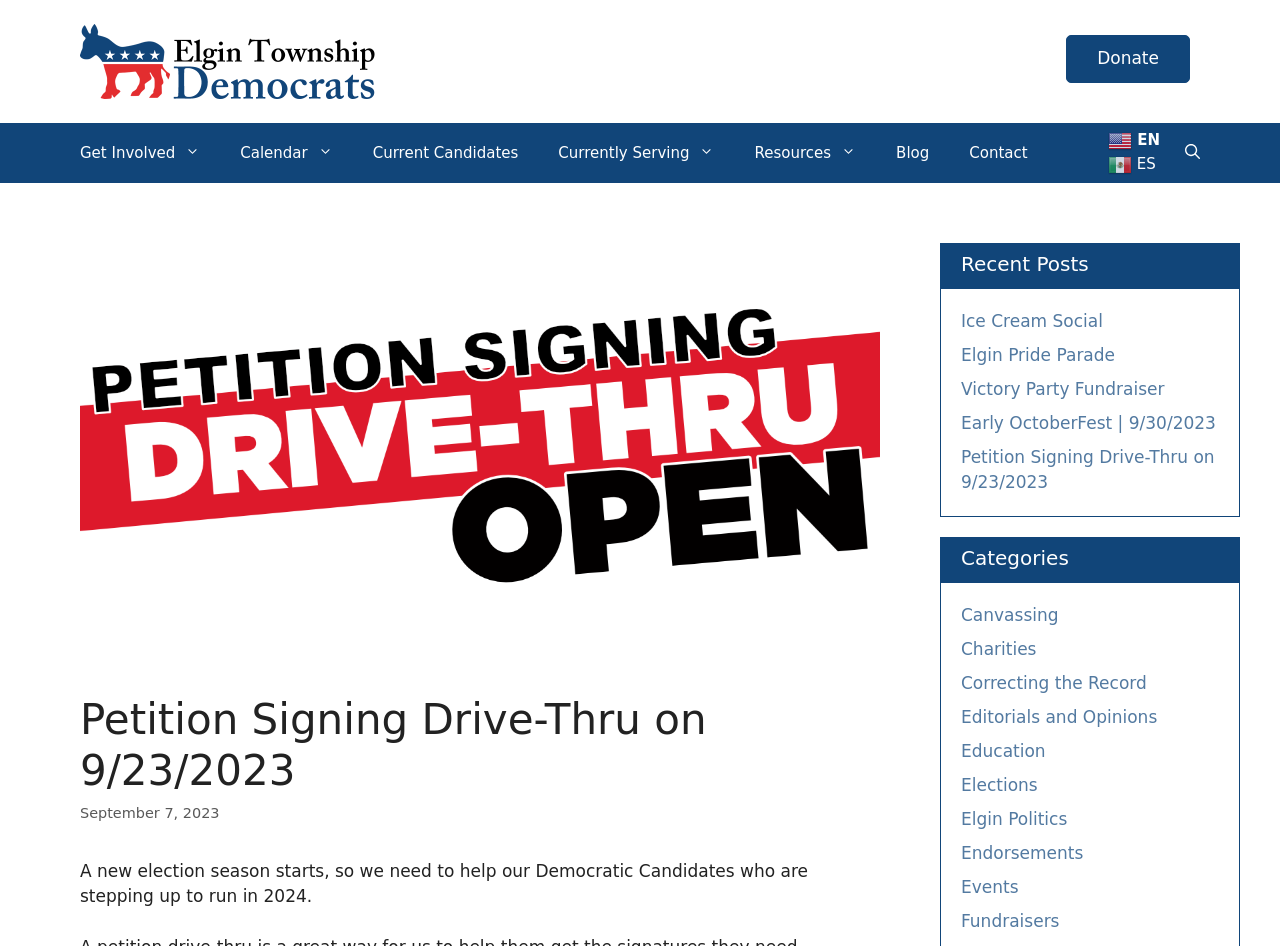Extract the bounding box coordinates of the UI element described: "Petition Signing Drive-Thru on 9/23/2023". Provide the coordinates in the format [left, top, right, bottom] with values ranging from 0 to 1.

[0.751, 0.472, 0.949, 0.52]